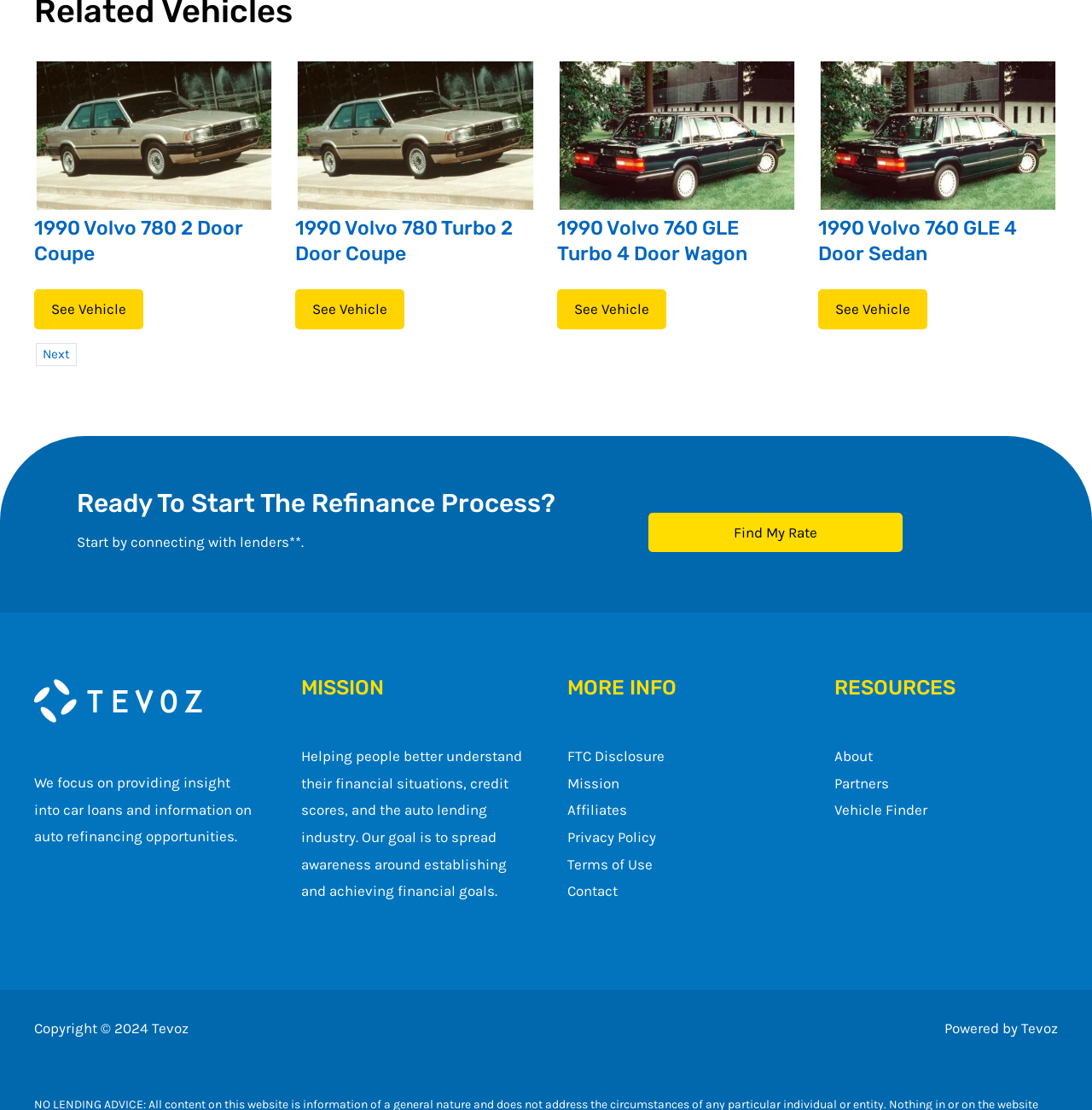What type of vehicles are displayed on this webpage?
Please ensure your answer is as detailed and informative as possible.

Based on the images and headings on the webpage, it appears that the webpage is displaying different models of Volvo cars, including the 1990 Volvo 780 2 Door Coupe, 1990 Volvo 780 Turbo 2 Door Coupe, 1990 Volvo 760 GLE Turbo 4 Door Wagon, and 1990 Volvo 760 GLE 4 Door Sedan.